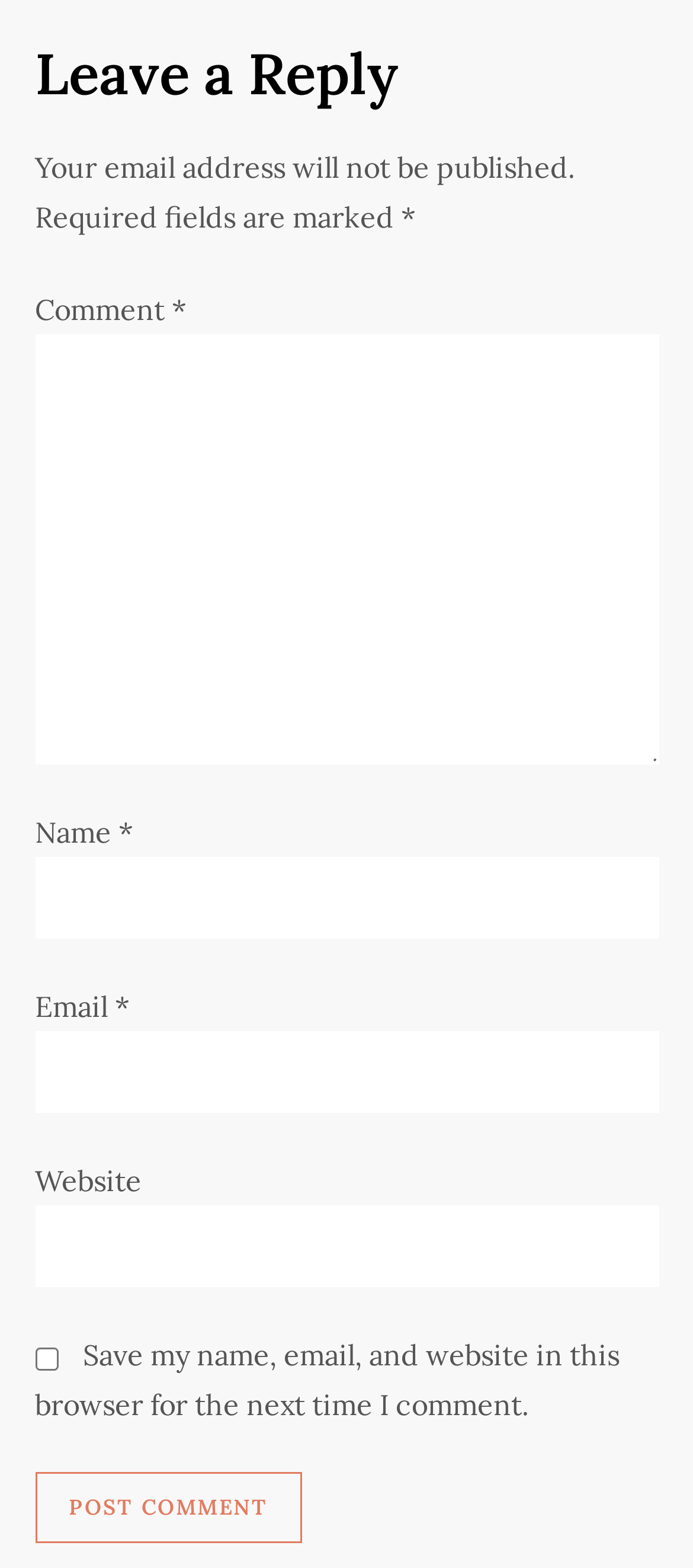Refer to the element description parent_node: Email * aria-describedby="email-notes" name="email" and identify the corresponding bounding box in the screenshot. Format the coordinates as (top-left x, top-left y, bottom-right x, bottom-right y) with values in the range of 0 to 1.

[0.05, 0.658, 0.95, 0.71]